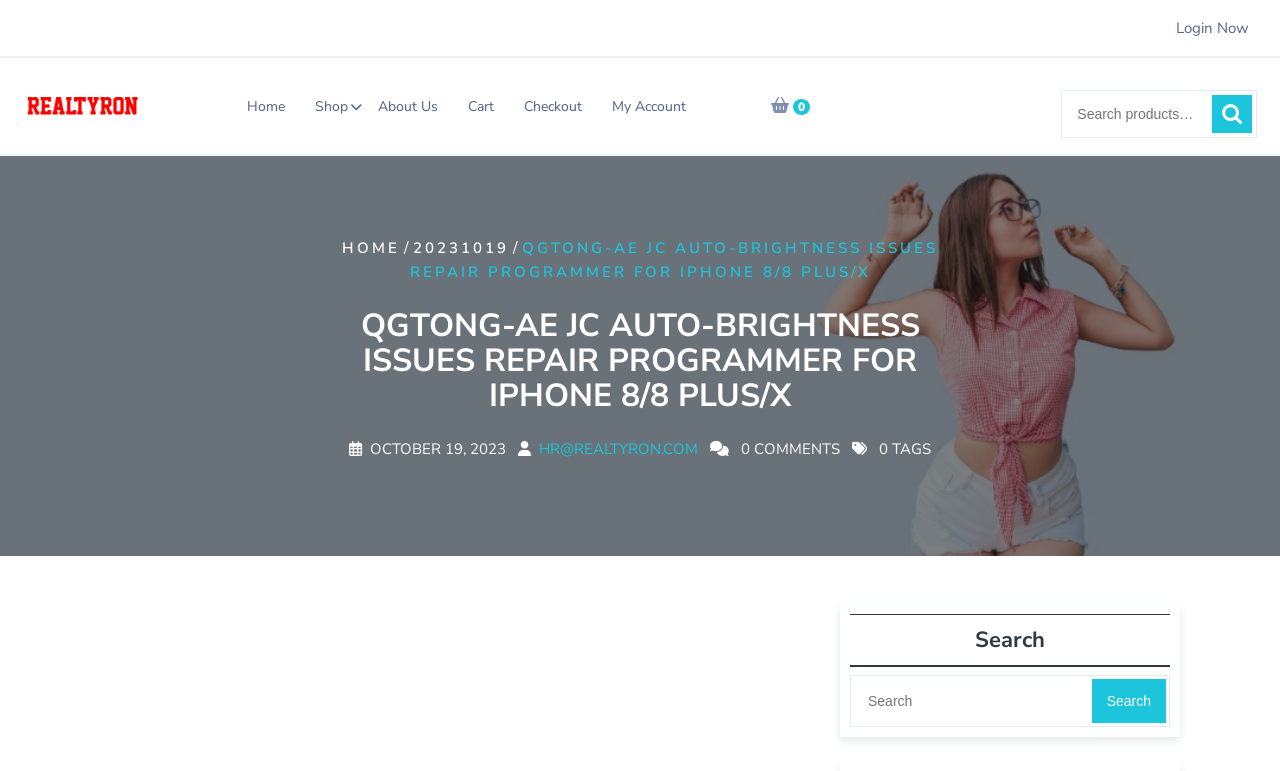Pinpoint the bounding box coordinates of the clickable area necessary to execute the following instruction: "Search for products". The coordinates should be given as four float numbers between 0 and 1, namely [left, top, right, bottom].

[0.829, 0.117, 0.982, 0.179]